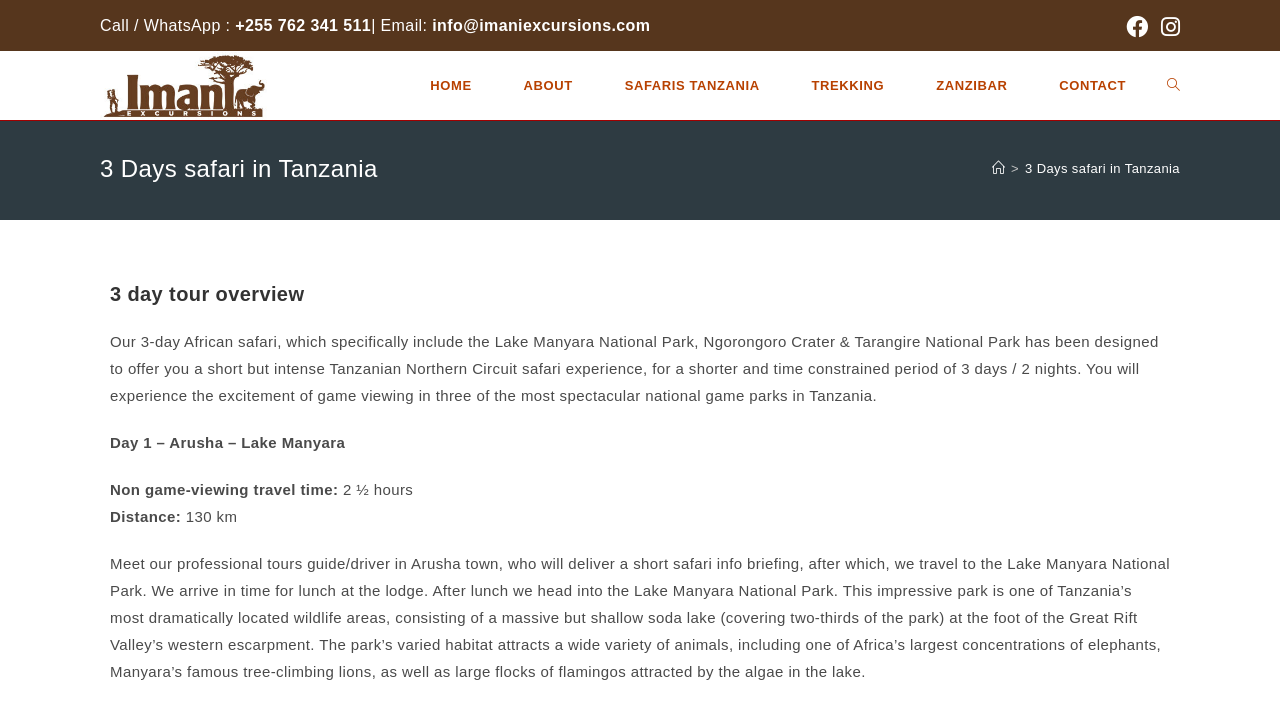Using the description "alt="Imani Excursions"", predict the bounding box of the relevant HTML element.

[0.078, 0.108, 0.21, 0.132]